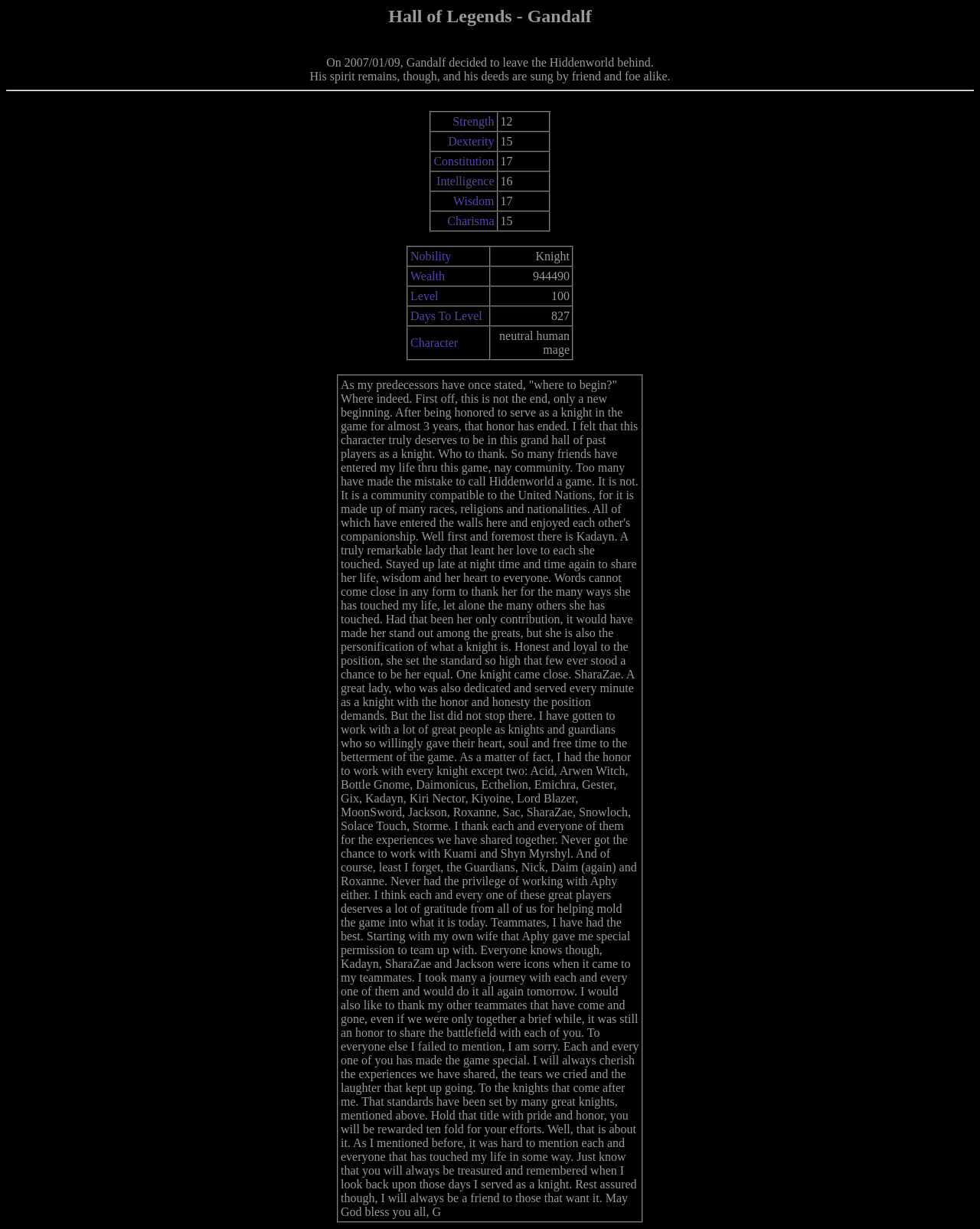Consider the image and give a detailed and elaborate answer to the question: 
What is the purpose of this webpage?

Based on the content of the webpage, it appears to be a tribute to Gandalf, a character in the Hiddenworld game, highlighting his achievements and thanking those who have contributed to his journey.